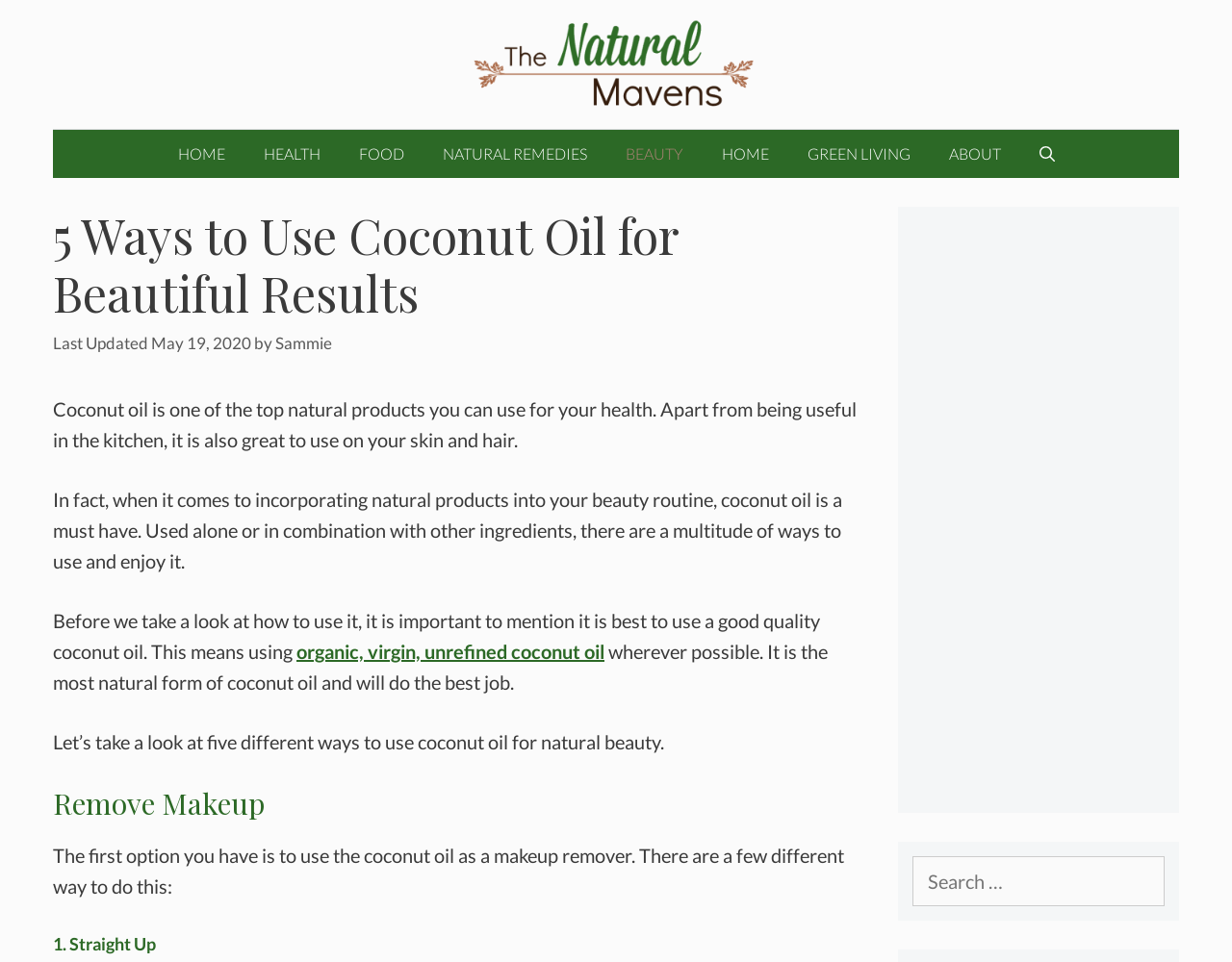Given the element description Natural Remedies, predict the bounding box coordinates for the UI element in the webpage screenshot. The format should be (top-left x, top-left y, bottom-right x, bottom-right y), and the values should be between 0 and 1.

[0.343, 0.135, 0.492, 0.185]